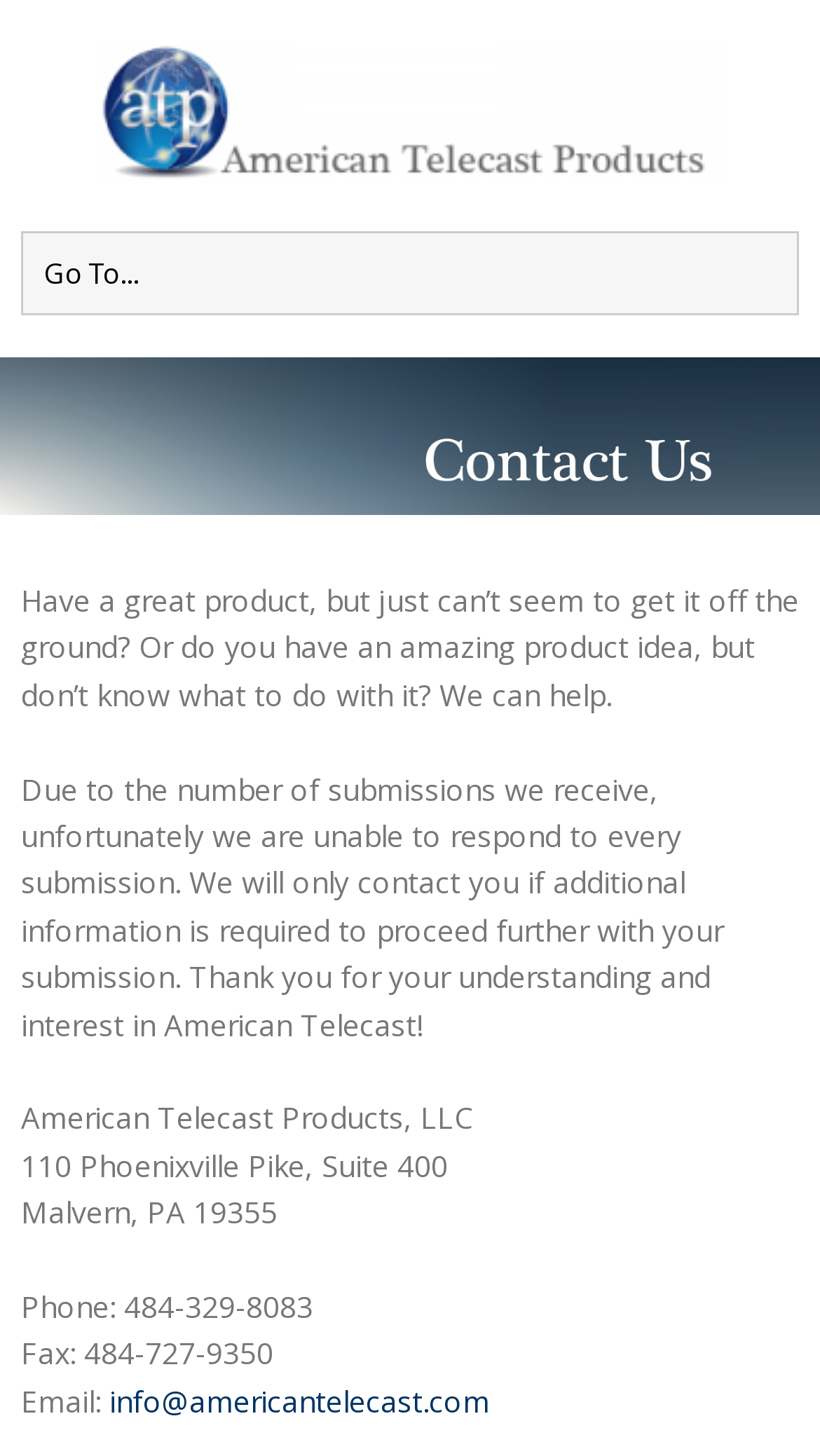What is the fax number?
Please provide a comprehensive answer to the question based on the webpage screenshot.

The fax number can be found in the contact information section, which is located at the bottom of the webpage. It is written as 'Fax: 484-727-9350'.